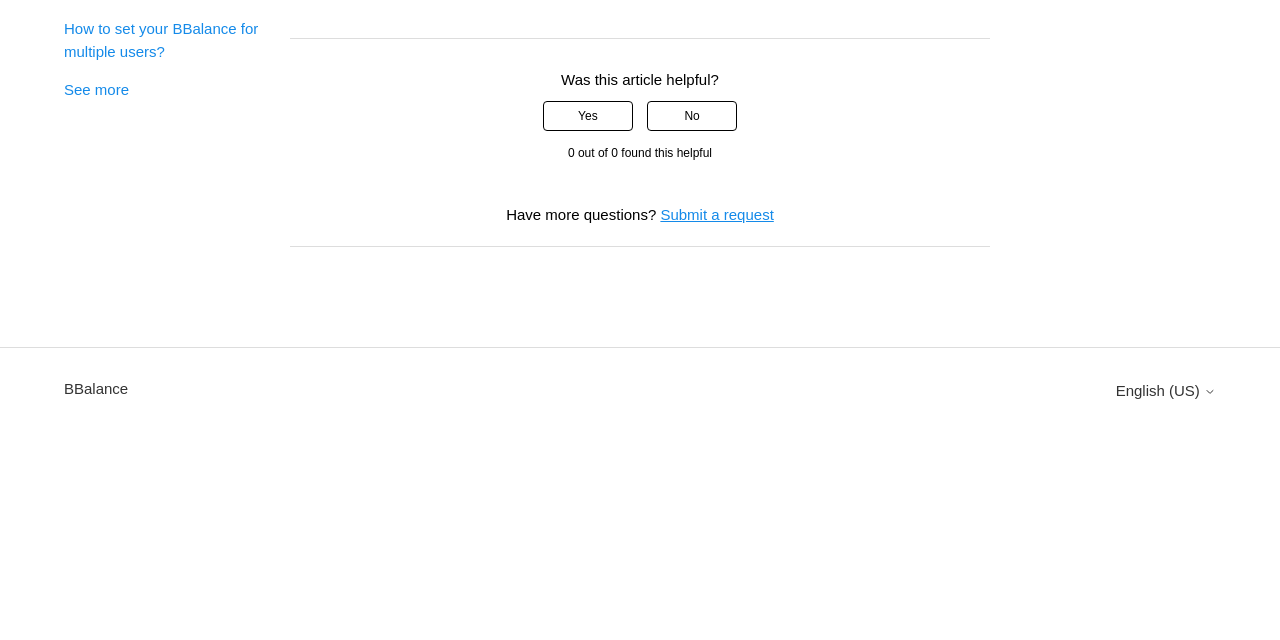Determine the bounding box for the described HTML element: "BBalance". Ensure the coordinates are four float numbers between 0 and 1 in the format [left, top, right, bottom].

[0.05, 0.591, 0.1, 0.626]